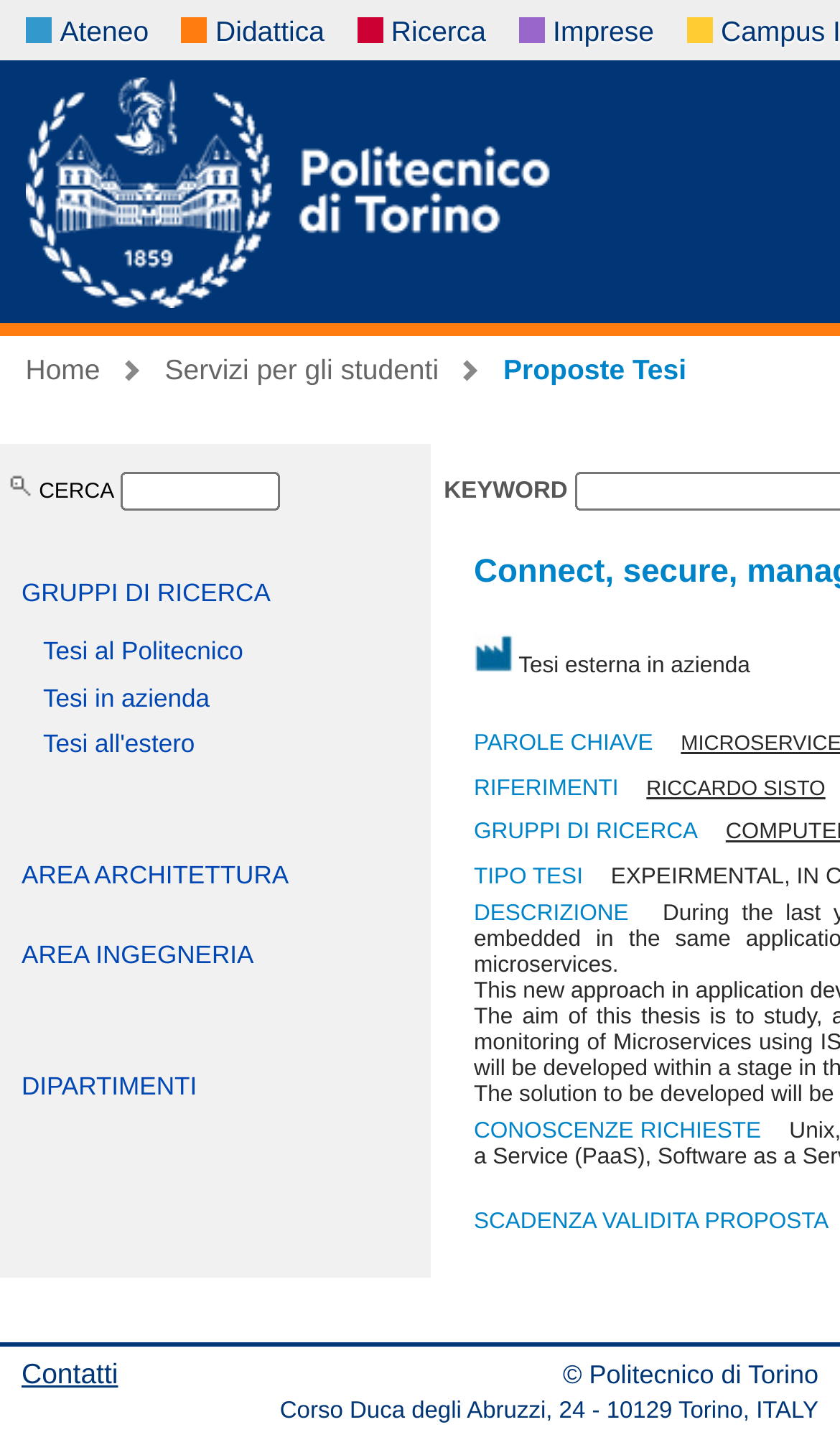Find the bounding box coordinates for the element described here: "Area Architettura".

[0.026, 0.597, 0.344, 0.616]